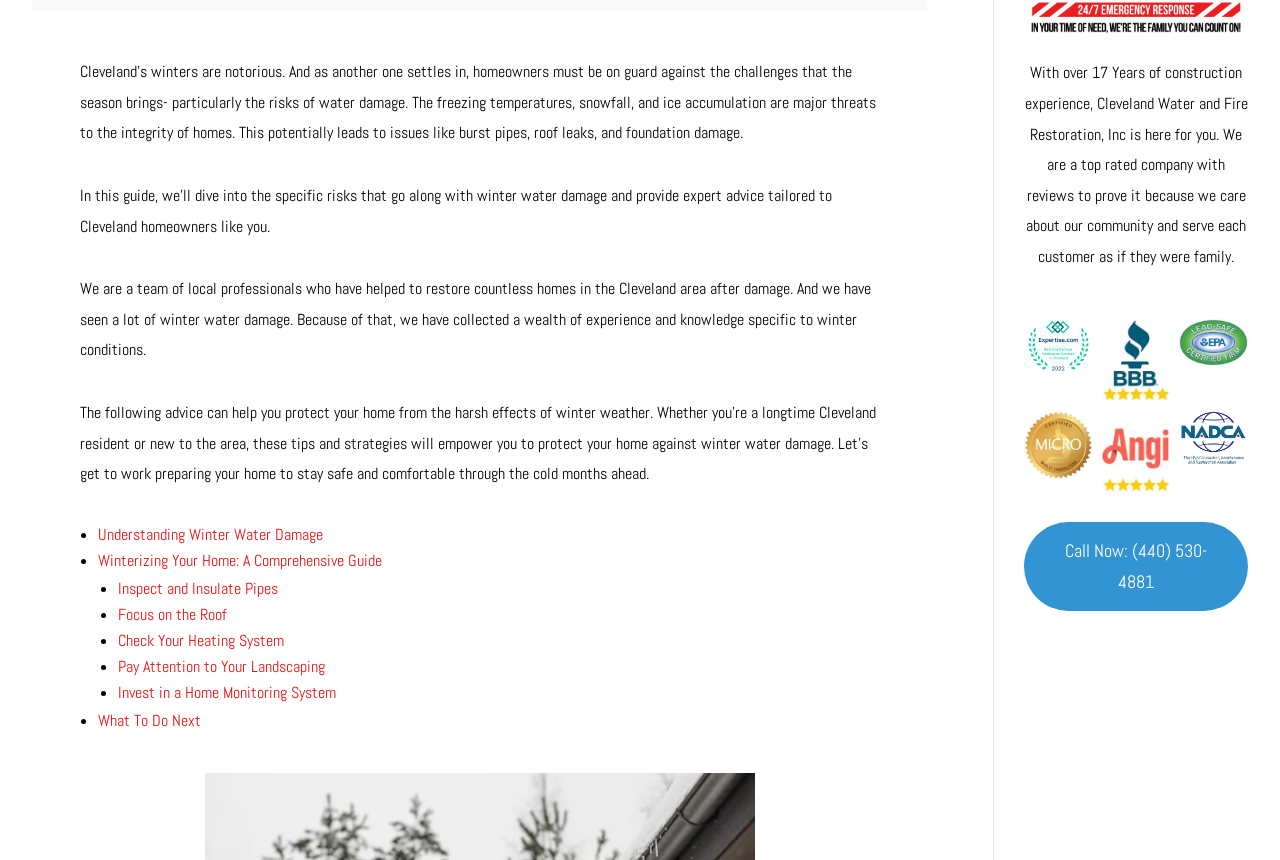Provide the bounding box coordinates for the specified HTML element described in this description: "Understanding Winter Water Damage". The coordinates should be four float numbers ranging from 0 to 1, in the format [left, top, right, bottom].

[0.076, 0.609, 0.252, 0.633]